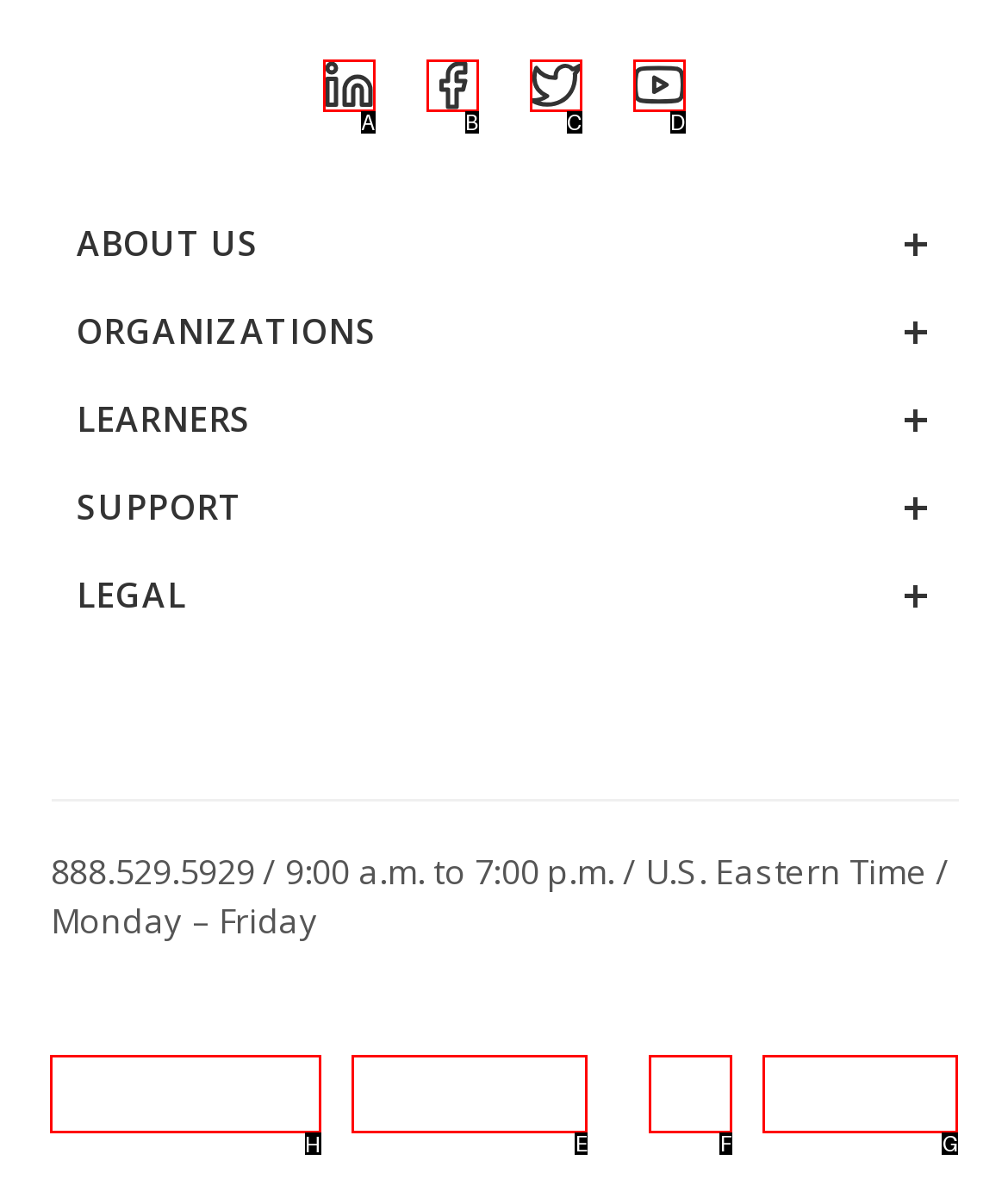Select the letter of the element you need to click to complete this task: go to Brany
Answer using the letter from the specified choices.

H